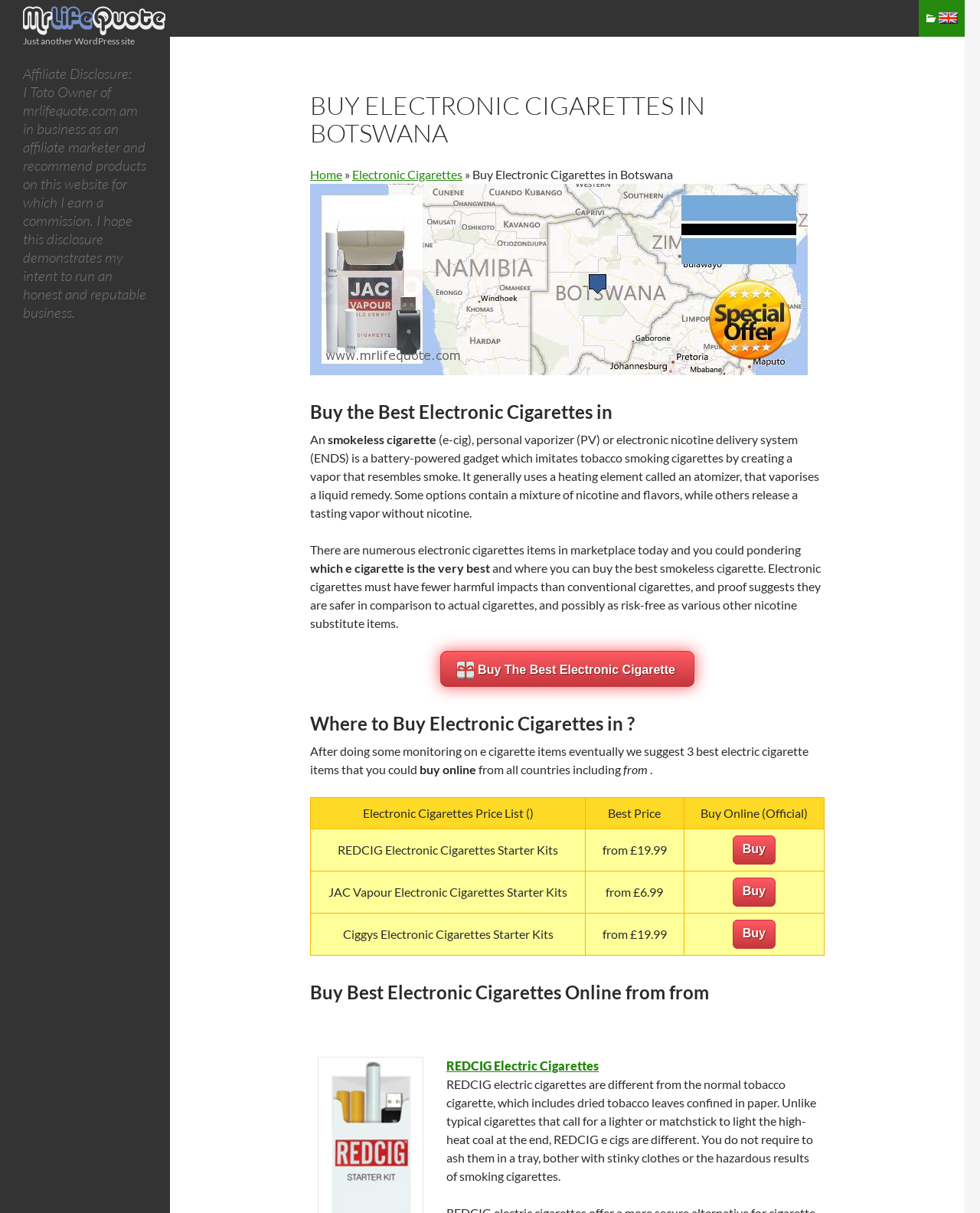From the webpage screenshot, predict the bounding box coordinates (top-left x, top-left y, bottom-right x, bottom-right y) for the UI element described here: Electronic Cigarettes

[0.359, 0.138, 0.472, 0.15]